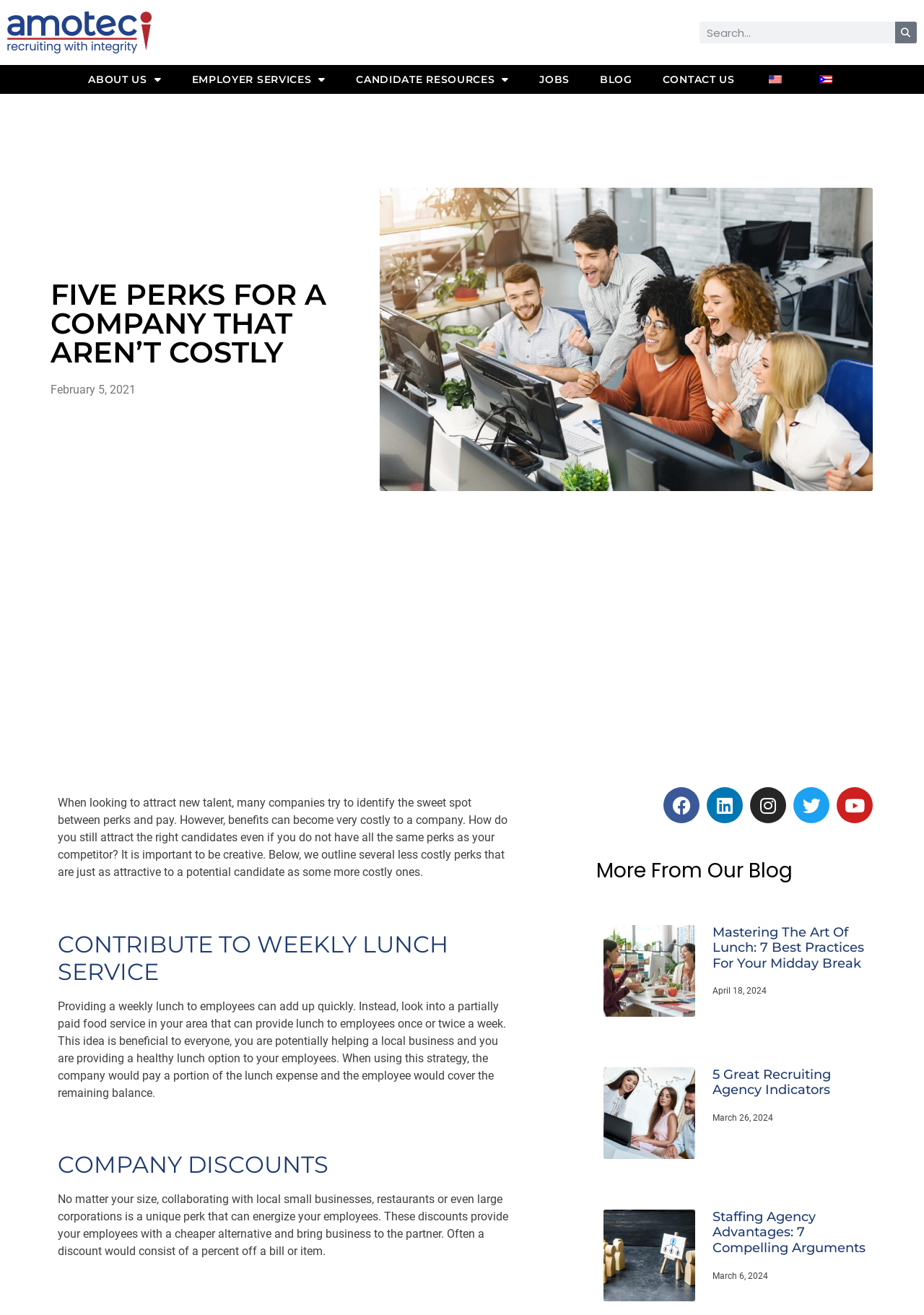Determine the coordinates of the bounding box that should be clicked to complete the instruction: "Search for something". The coordinates should be represented by four float numbers between 0 and 1: [left, top, right, bottom].

[0.757, 0.016, 0.968, 0.033]